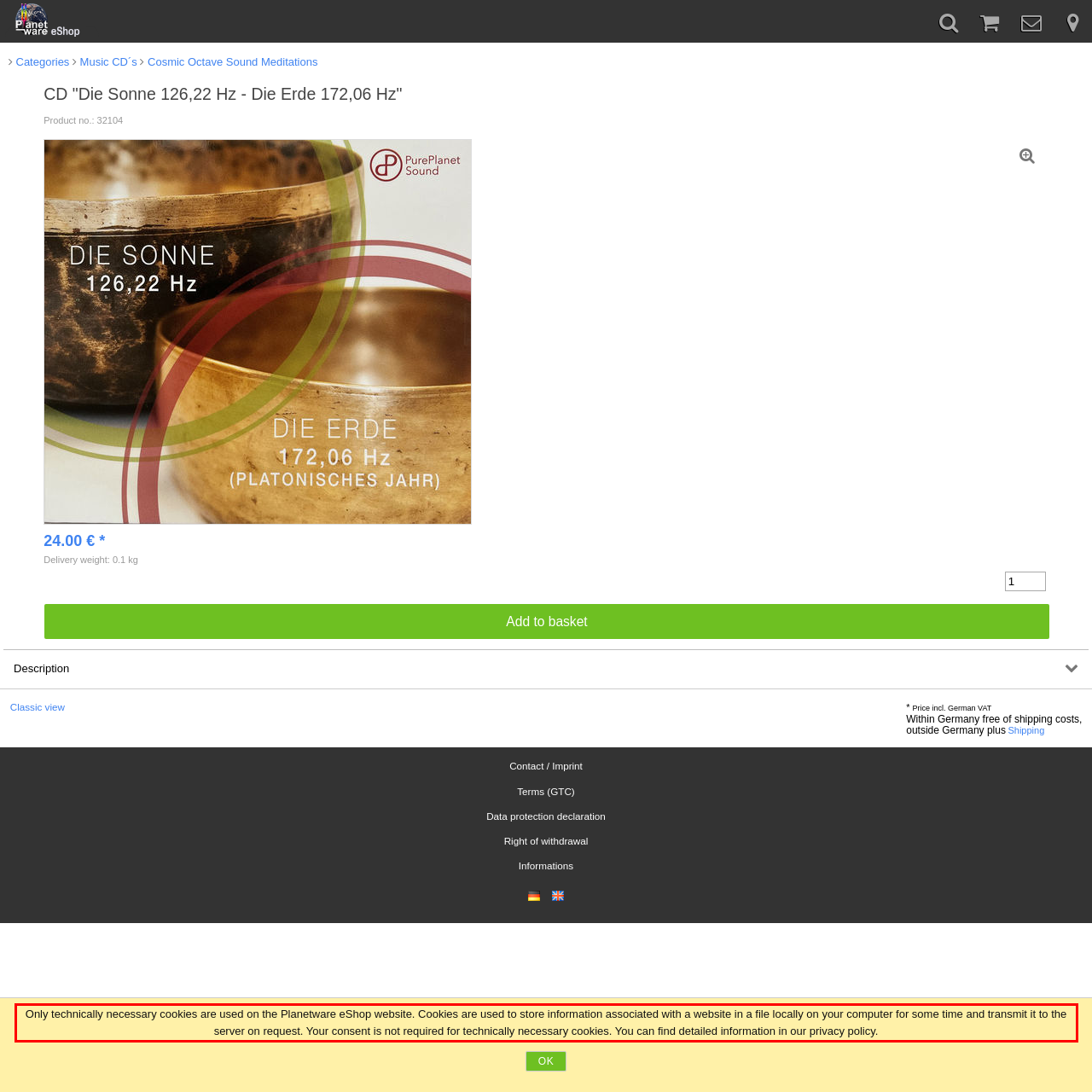In the given screenshot, locate the red bounding box and extract the text content from within it.

Only technically necessary cookies are used on the Planetware eShop website. Cookies are used to store information associated with a website in a file locally on your computer for some time and transmit it to the server on request. Your consent is not required for technically necessary cookies. You can find detailed information in our privacy policy.